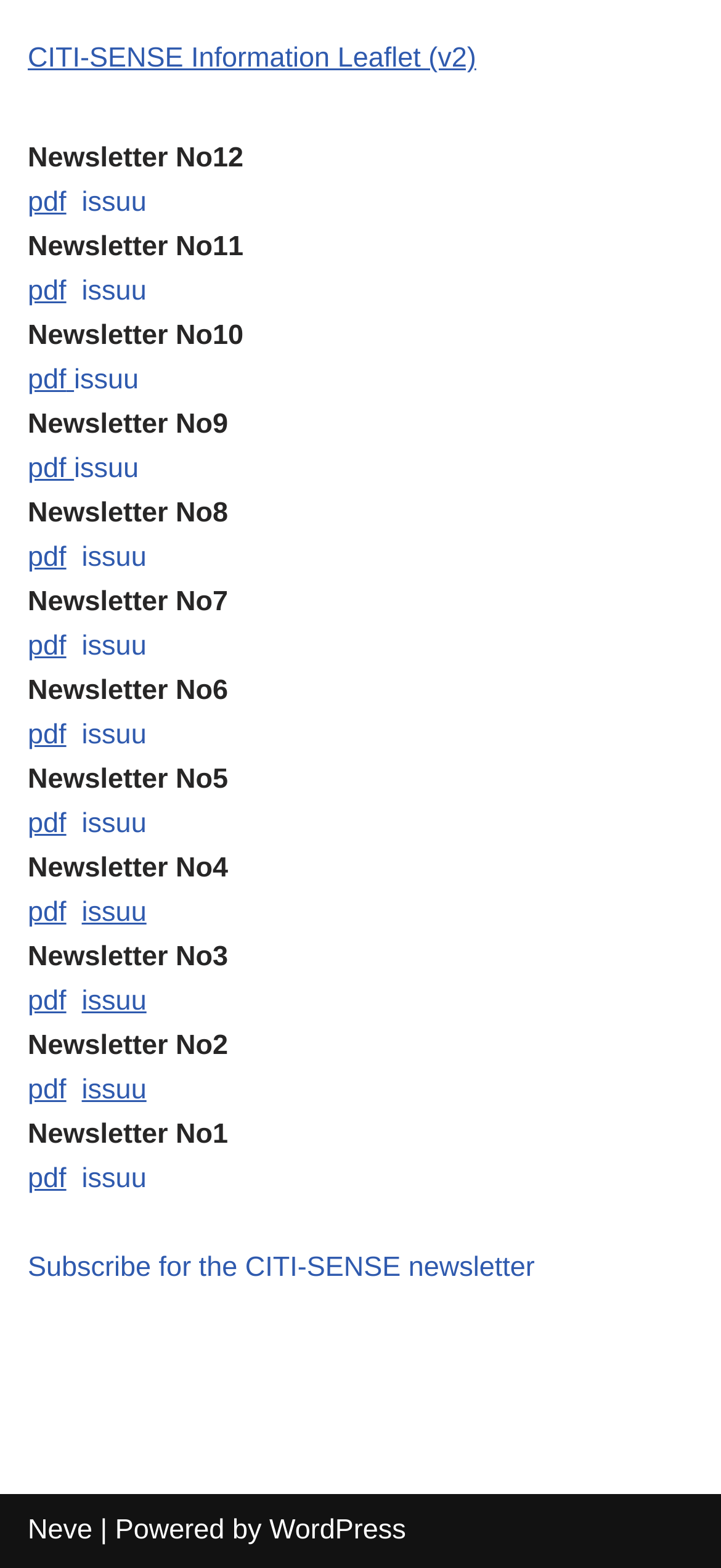How can I subscribe to the CITI-SENSE newsletter?
Provide a detailed answer to the question, using the image to inform your response.

I found a link labeled 'Subscribe for the CITI-SENSE newsletter' at the bottom of the page, which suggests that clicking this link will allow me to subscribe to the newsletter.